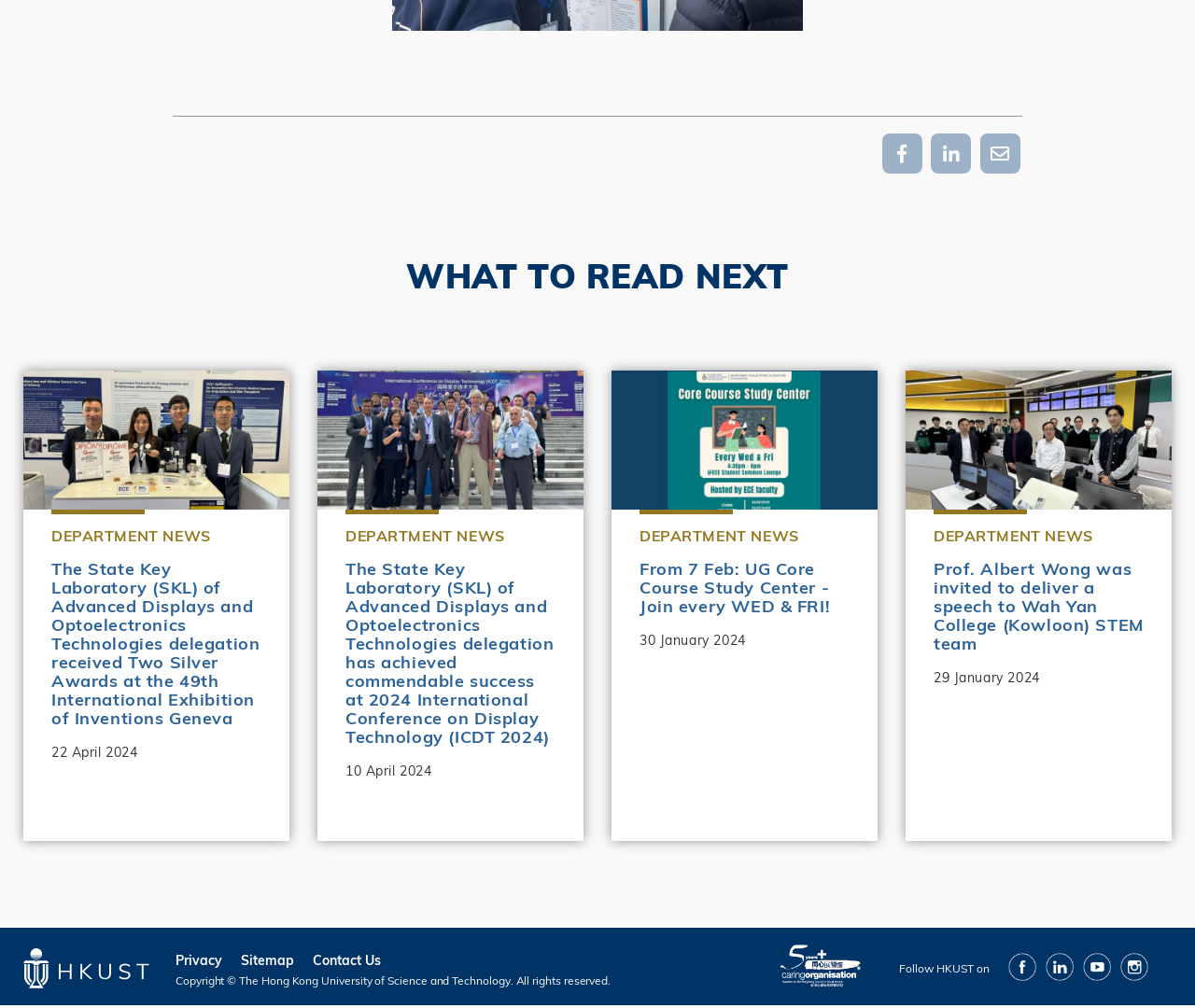Predict the bounding box coordinates for the UI element described as: "Instagram". The coordinates should be four float numbers between 0 and 1, presented as [left, top, right, bottom].

[0.938, 0.948, 0.961, 0.976]